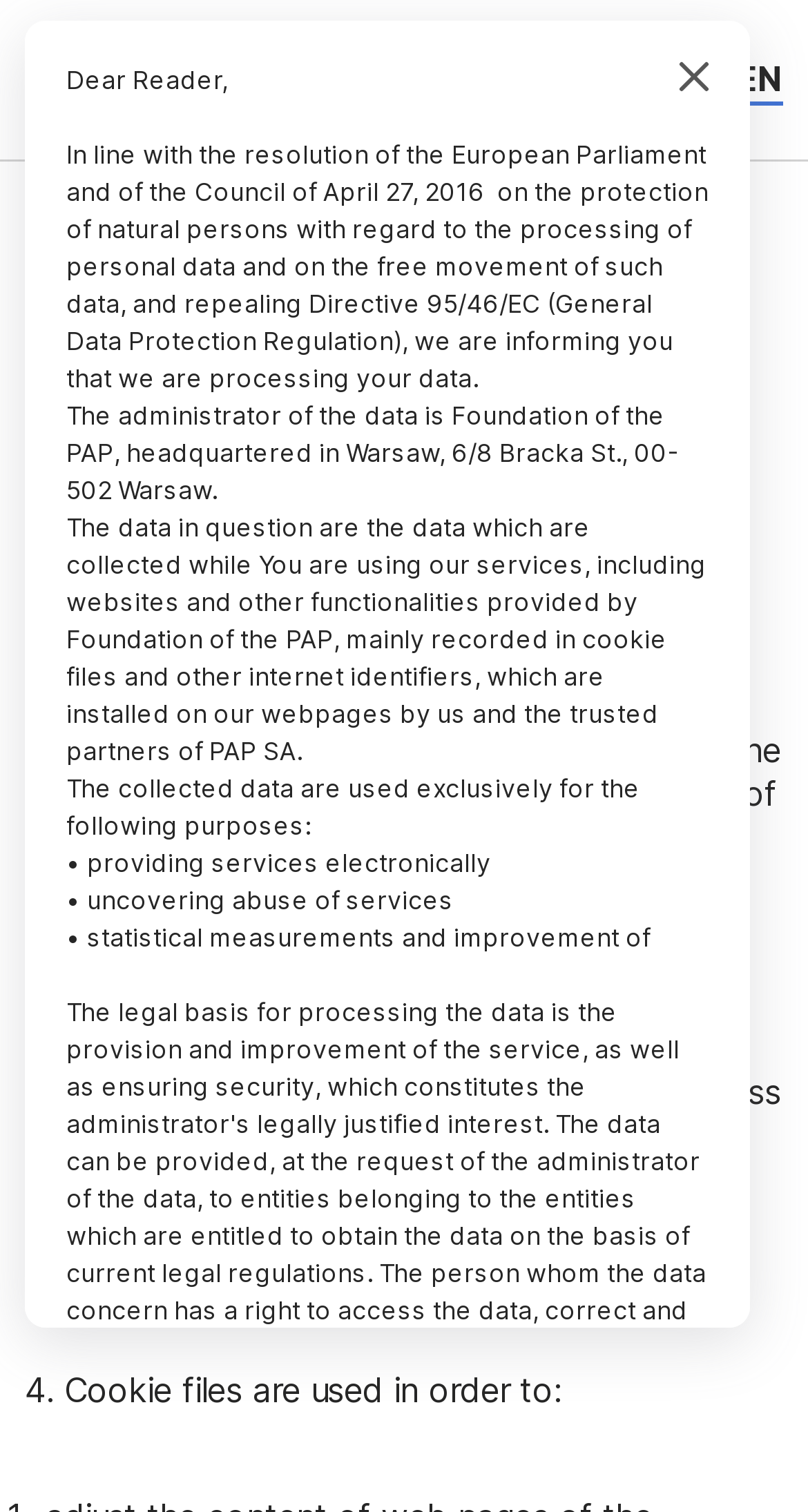Refer to the screenshot and give an in-depth answer to this question: What is the date of the update?

I determined the answer by reading the StaticText element 'update: 20.10.2017' with bounding box coordinates [0.226, 0.204, 0.528, 0.226].